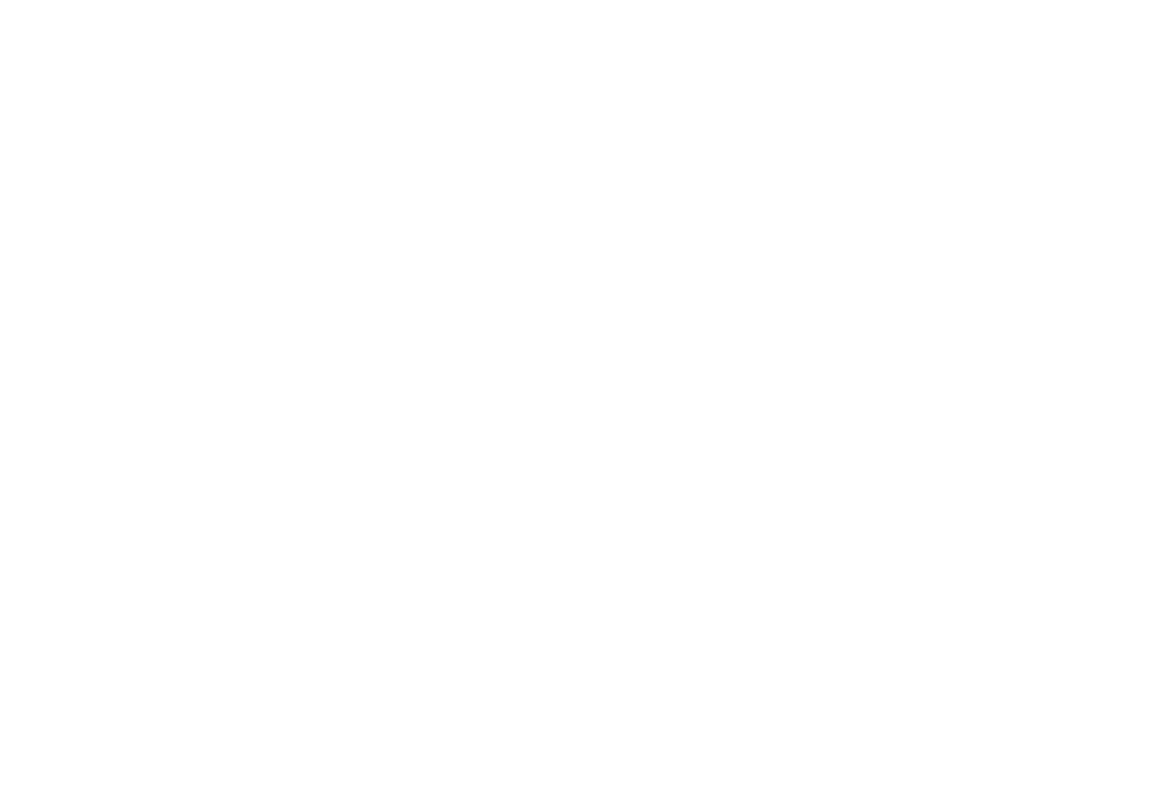Using the format (top-left x, top-left y, bottom-right x, bottom-right y), provide the bounding box coordinates for the described UI element. All values should be floating point numbers between 0 and 1: value="SUBMIT"

[0.09, 0.535, 0.904, 0.704]